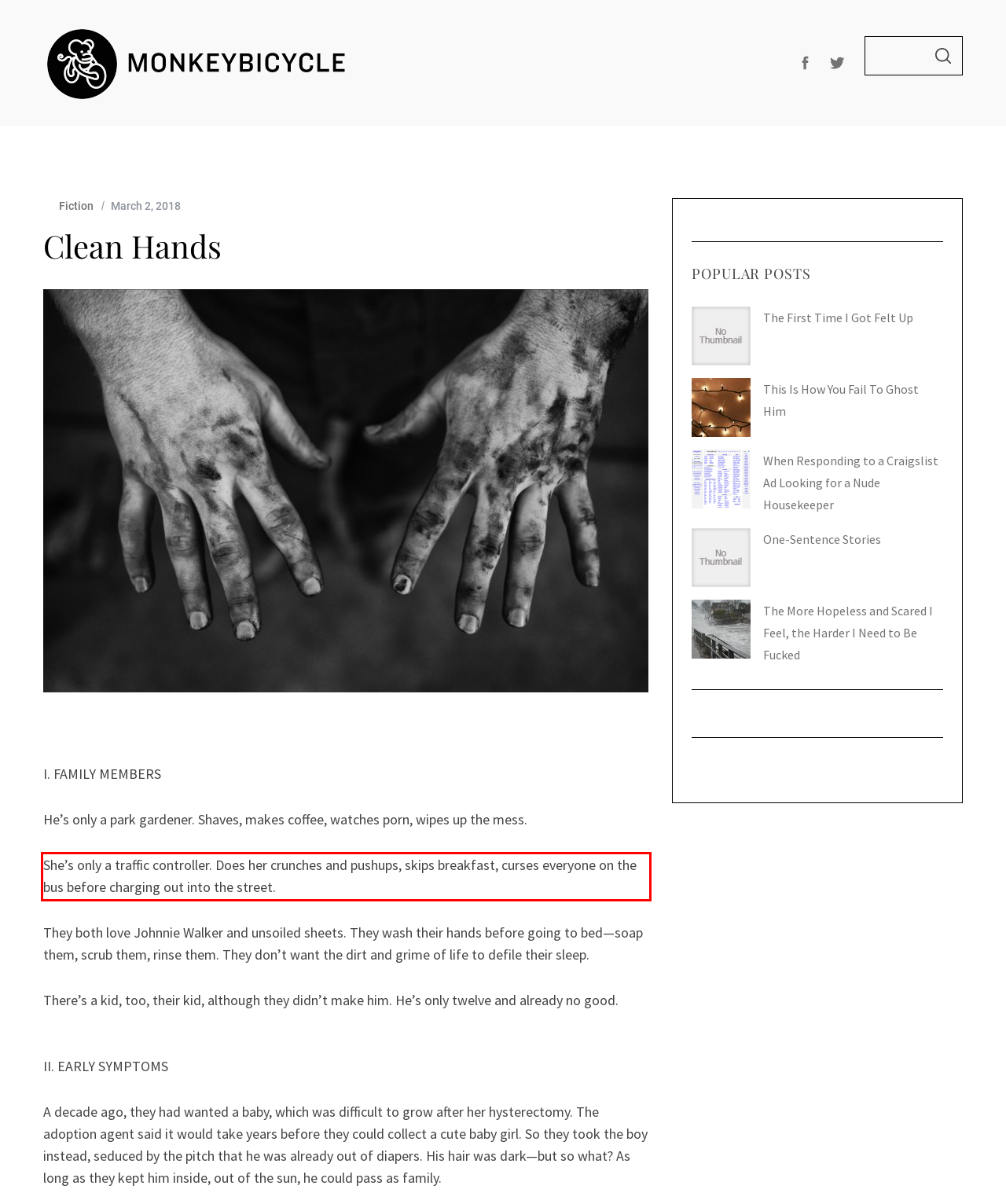You have a screenshot with a red rectangle around a UI element. Recognize and extract the text within this red bounding box using OCR.

She’s only a traffic controller. Does her crunches and pushups, skips breakfast, curses everyone on the bus before charging out into the street.